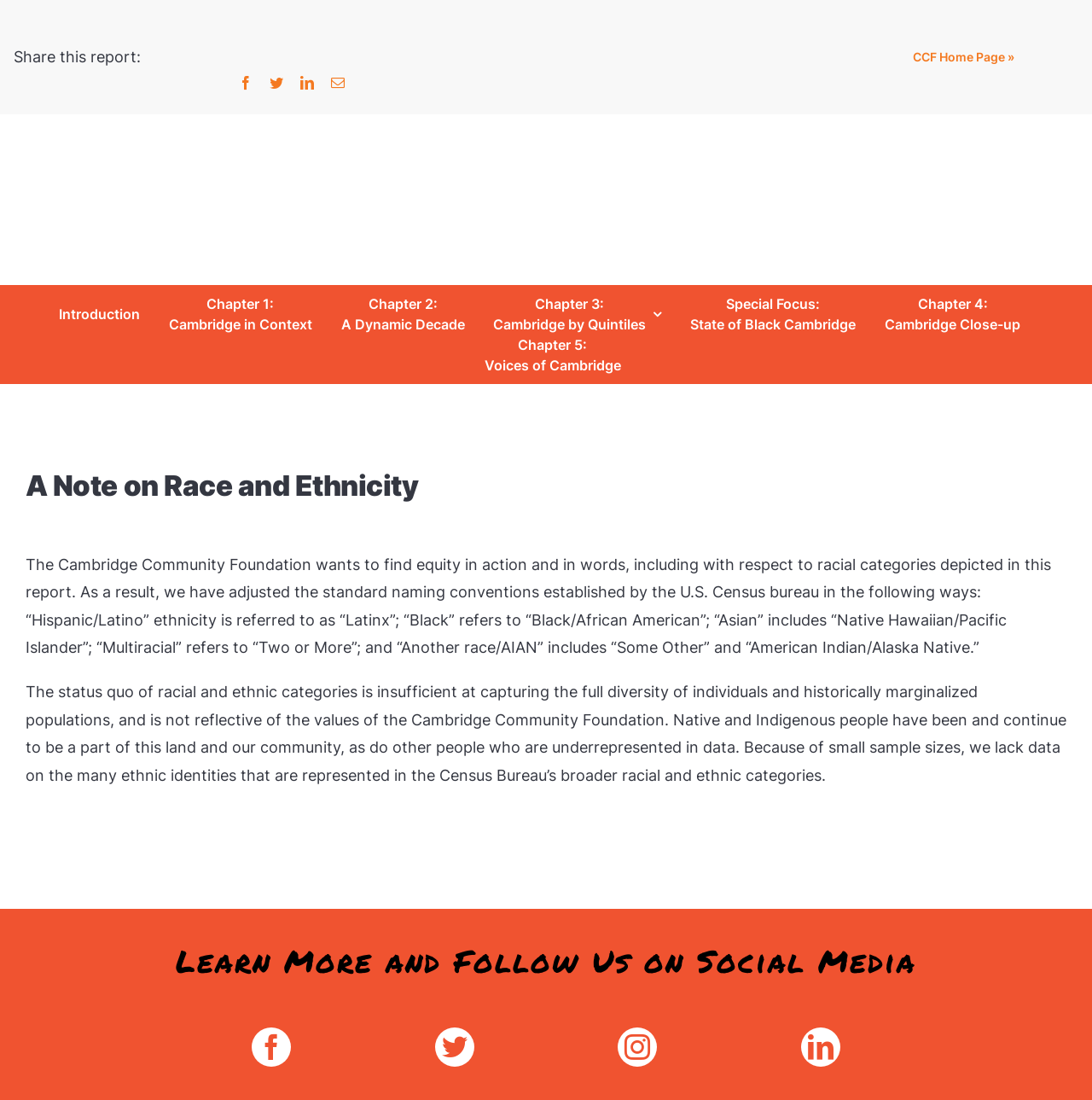What is the bounding box coordinate of the 'Share this report:' text?
Using the picture, provide a one-word or short phrase answer.

[0.013, 0.043, 0.129, 0.06]